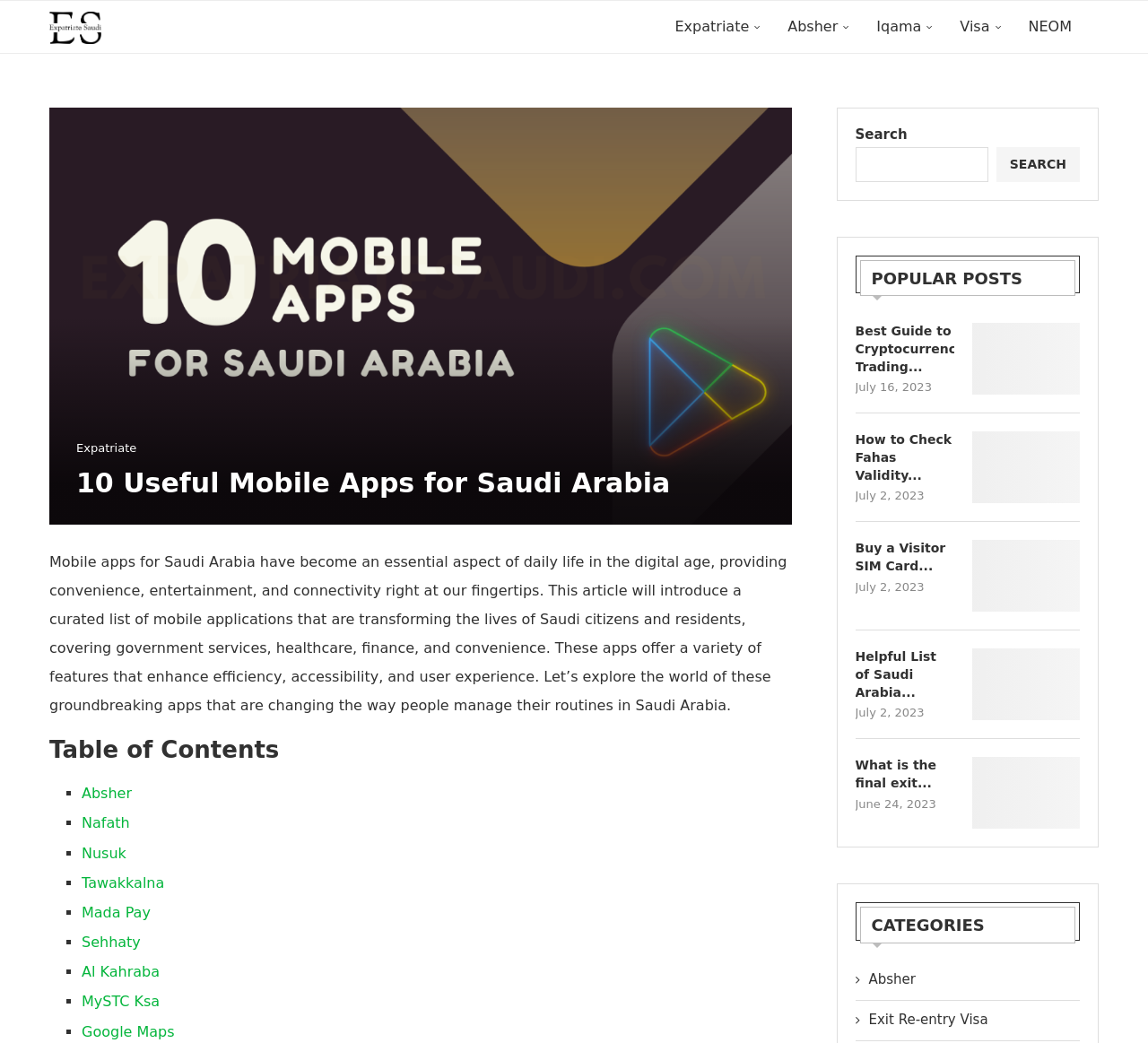How many mobile apps are listed on this webpage?
Based on the screenshot, give a detailed explanation to answer the question.

By counting the list markers (■) and corresponding links, I can see that there are 10 mobile apps listed on this webpage, including Absher, Nafath, Nusuk, and others.